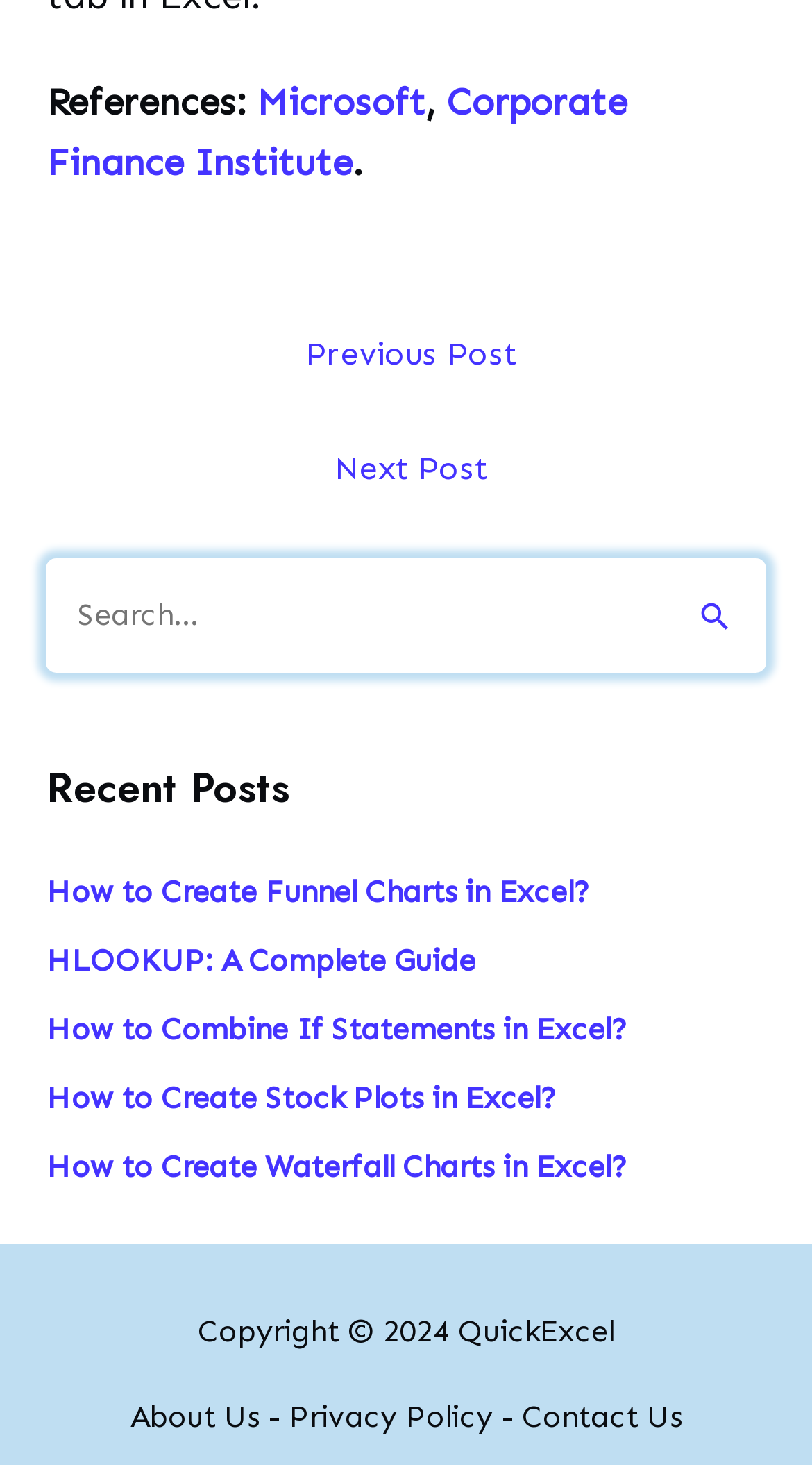Please identify the bounding box coordinates of where to click in order to follow the instruction: "Explore the CATEGORIES section".

None